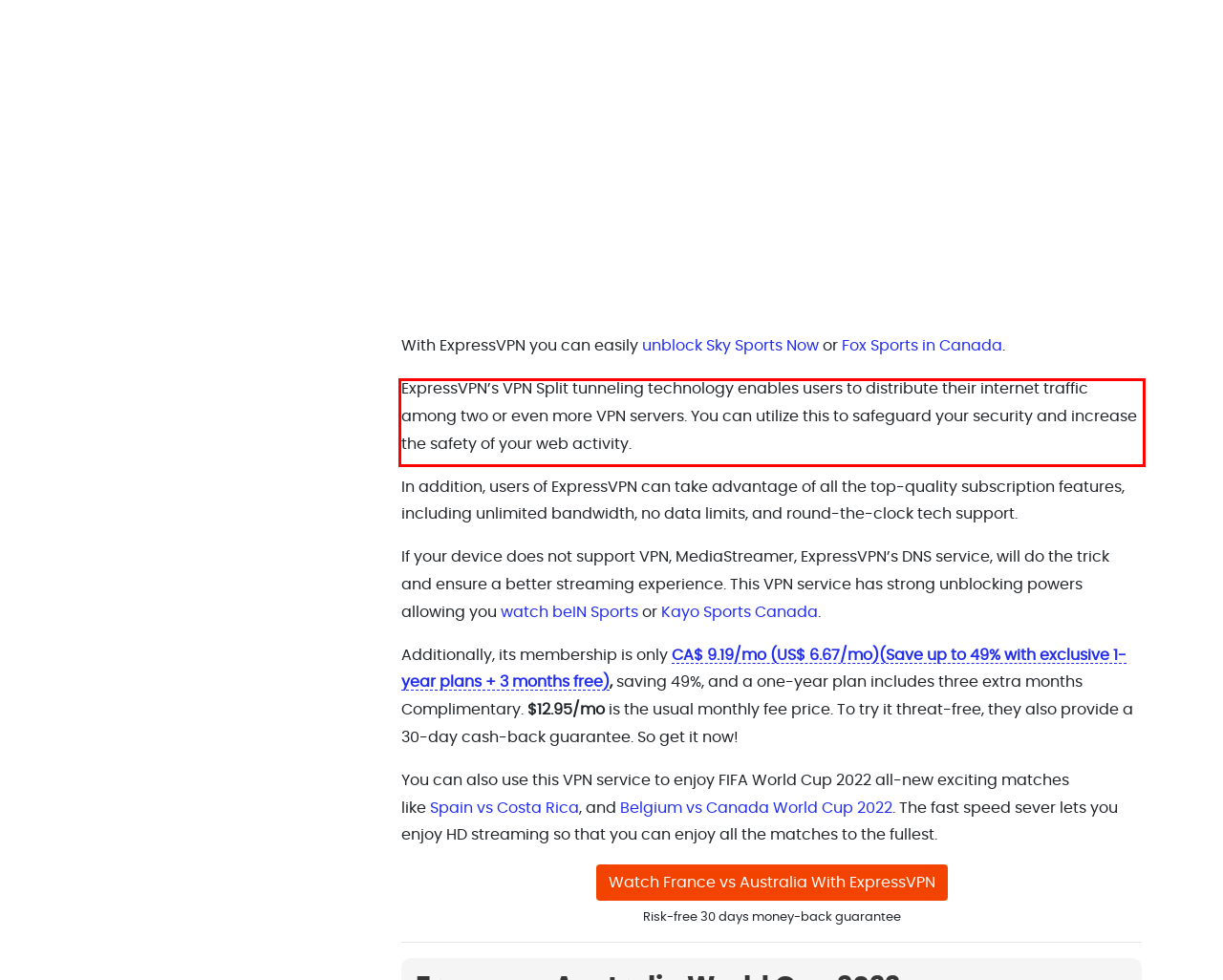Please examine the webpage screenshot and extract the text within the red bounding box using OCR.

ExpressVPN’s VPN Split tunneling technology enables users to distribute their internet traffic among two or even more VPN servers. You can utilize this to safeguard your security and increase the safety of your web activity.